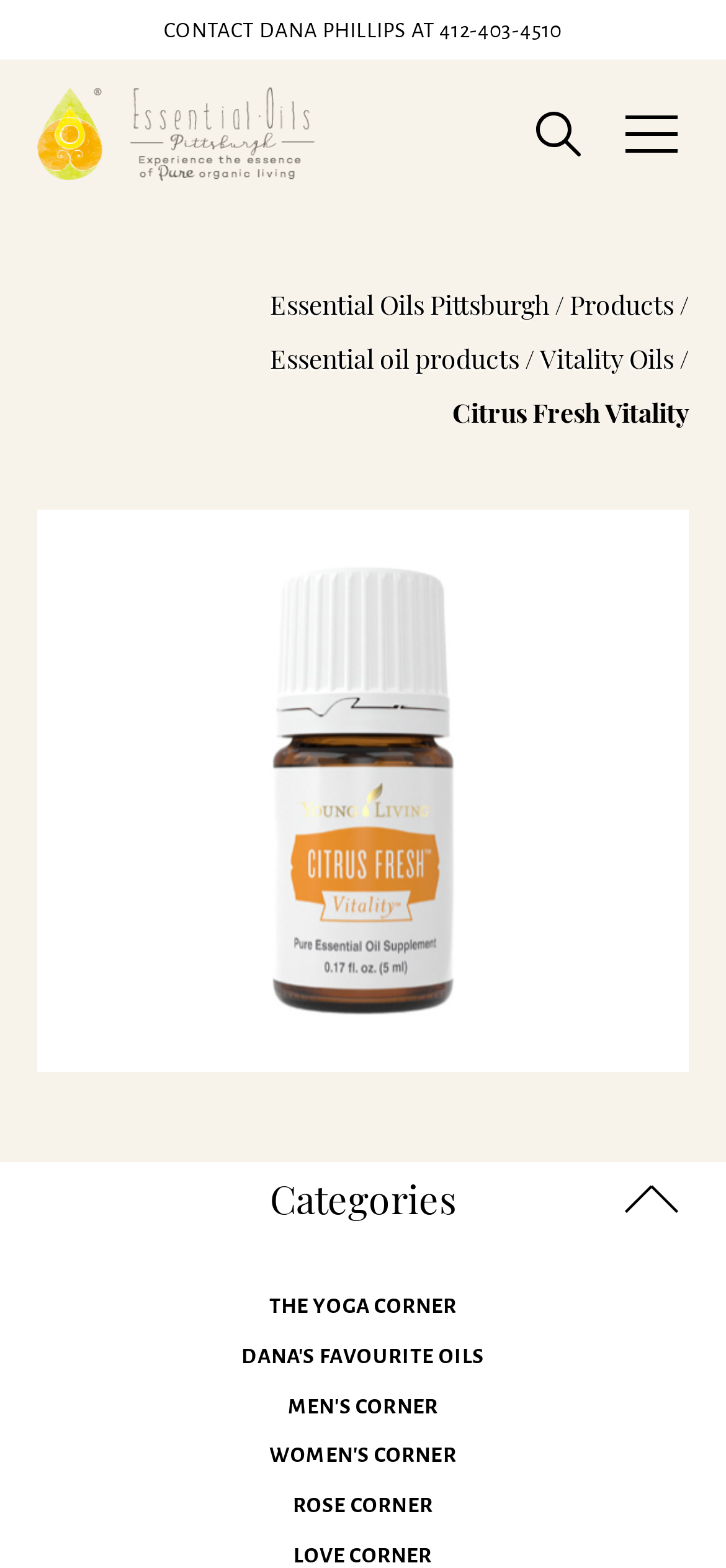Using the details from the image, please elaborate on the following question: What is the phone number to contact Dana Phillips?

I found the phone number by looking at the link element with the text 'CONTACT DANA PHILLIPS AT 412-403-4510' which is located at the top of the webpage.